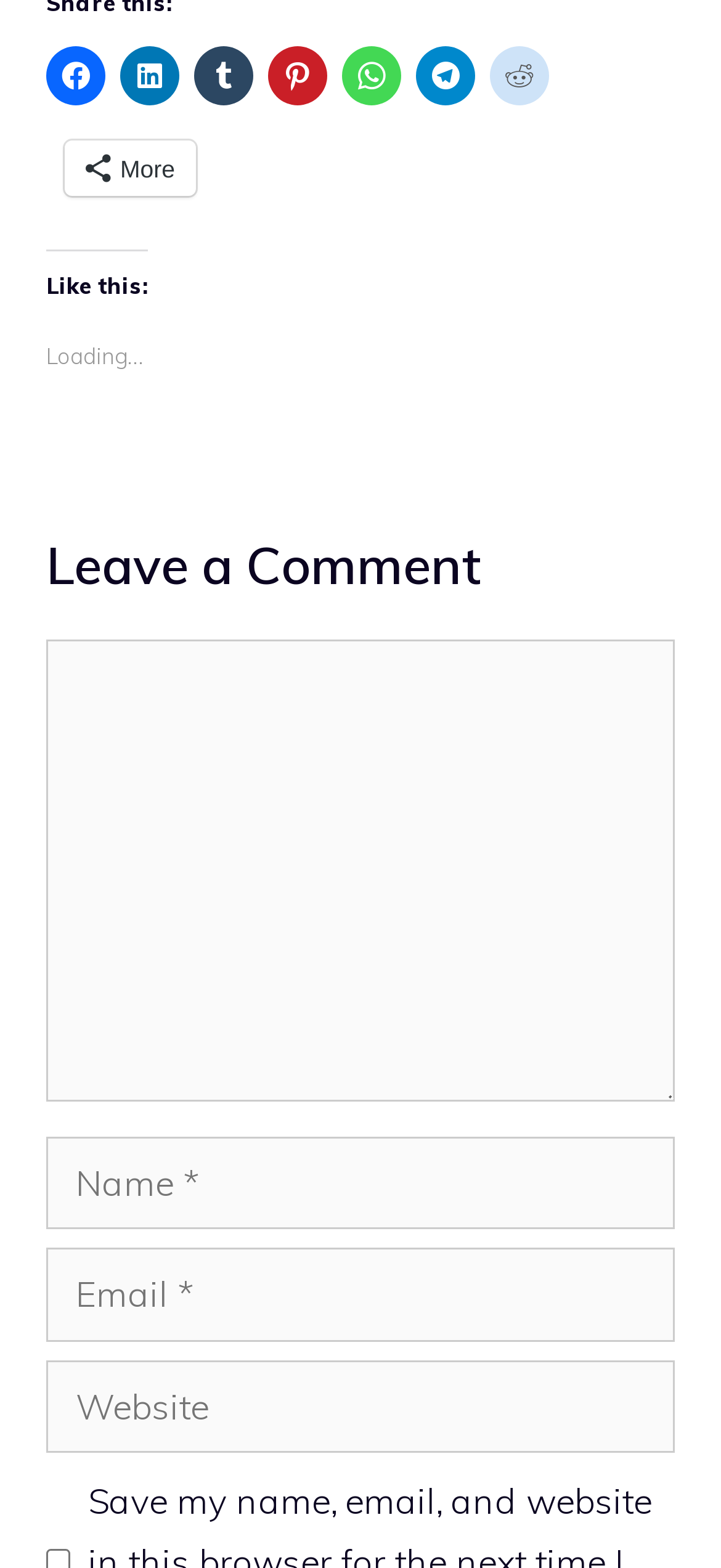Identify the coordinates of the bounding box for the element that must be clicked to accomplish the instruction: "Share on Facebook".

[0.064, 0.029, 0.146, 0.067]